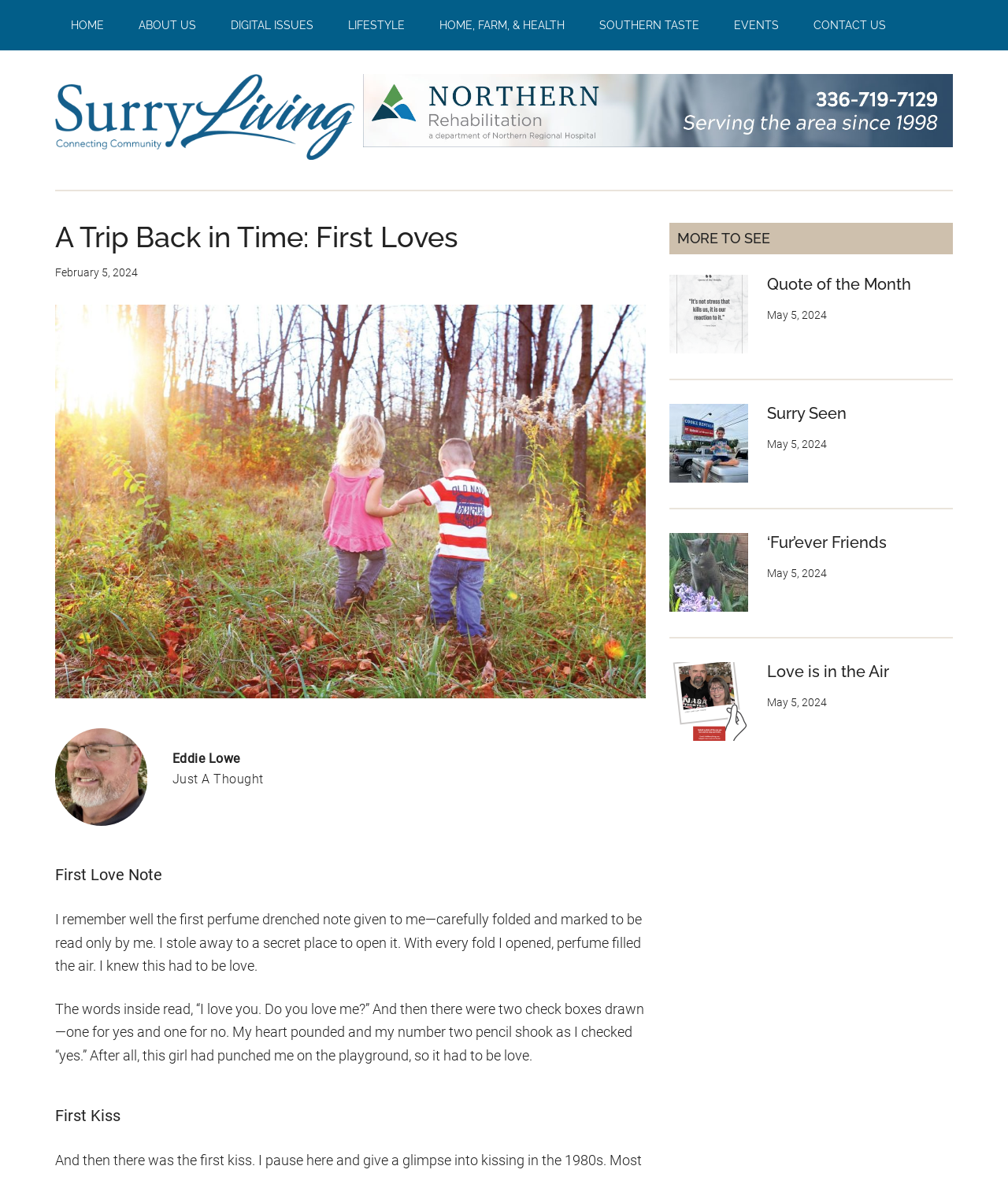What is the name of the section that contains the articles 'Quote of the Month', 'Surry Seen', and 'Fur’ever Friends'?
Look at the image and provide a short answer using one word or a phrase.

Primary Sidebar